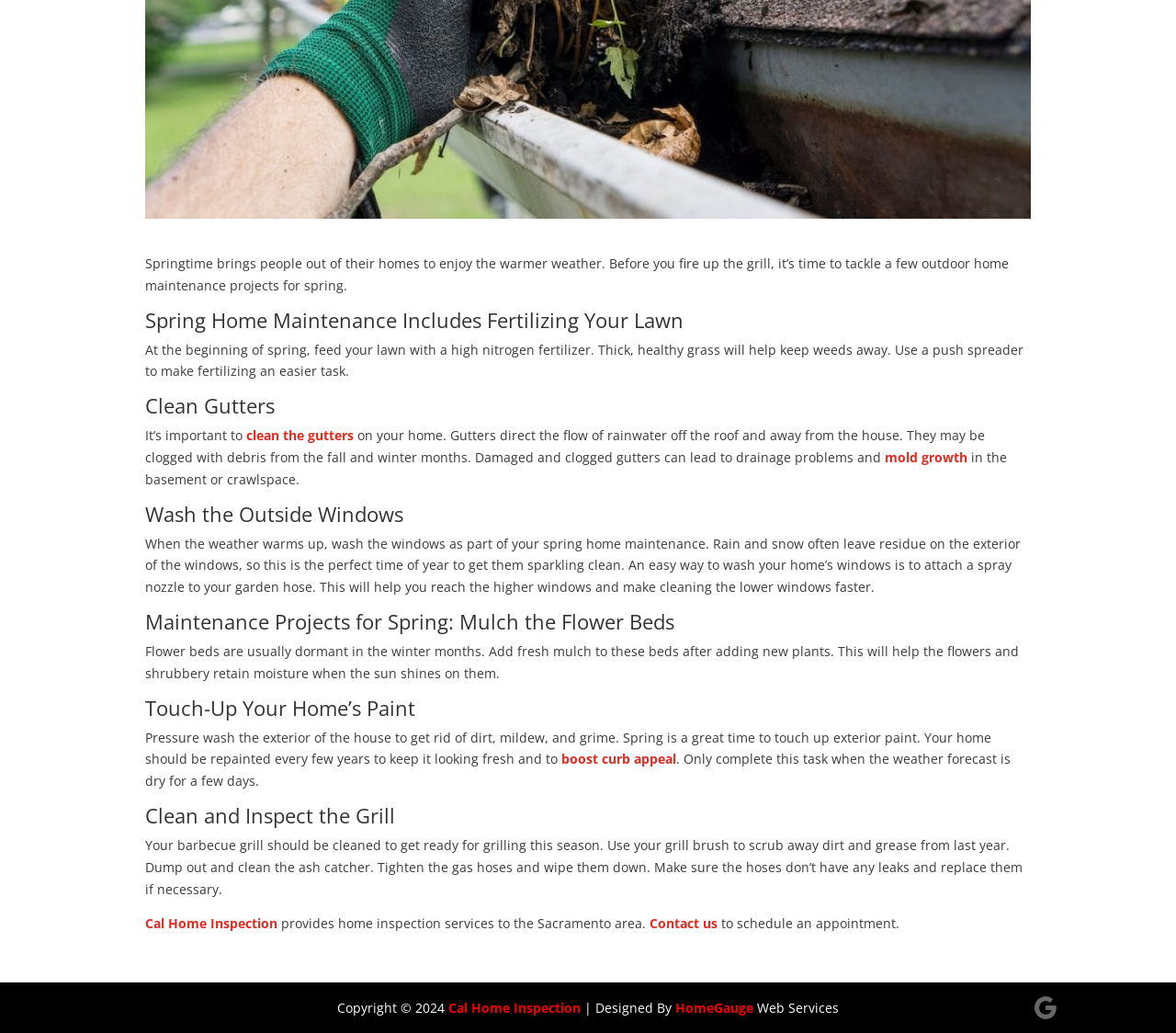Bounding box coordinates are specified in the format (top-left x, top-left y, bottom-right x, bottom-right y). All values are floating point numbers bounded between 0 and 1. Please provide the bounding box coordinate of the region this sentence describes: boost curb appeal

[0.477, 0.726, 0.575, 0.743]